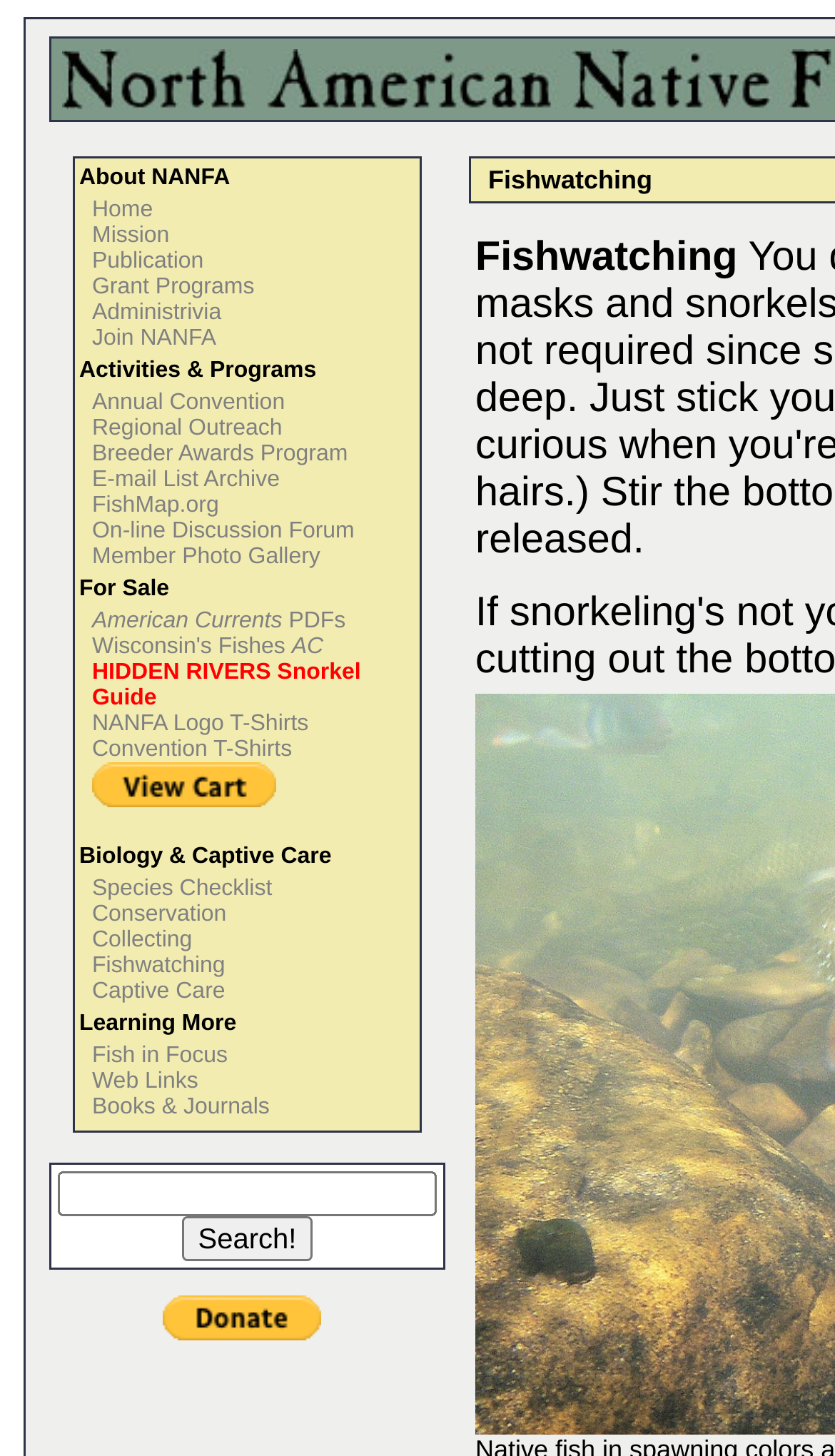Find the bounding box coordinates of the clickable area required to complete the following action: "Click on Home".

[0.11, 0.135, 0.183, 0.153]